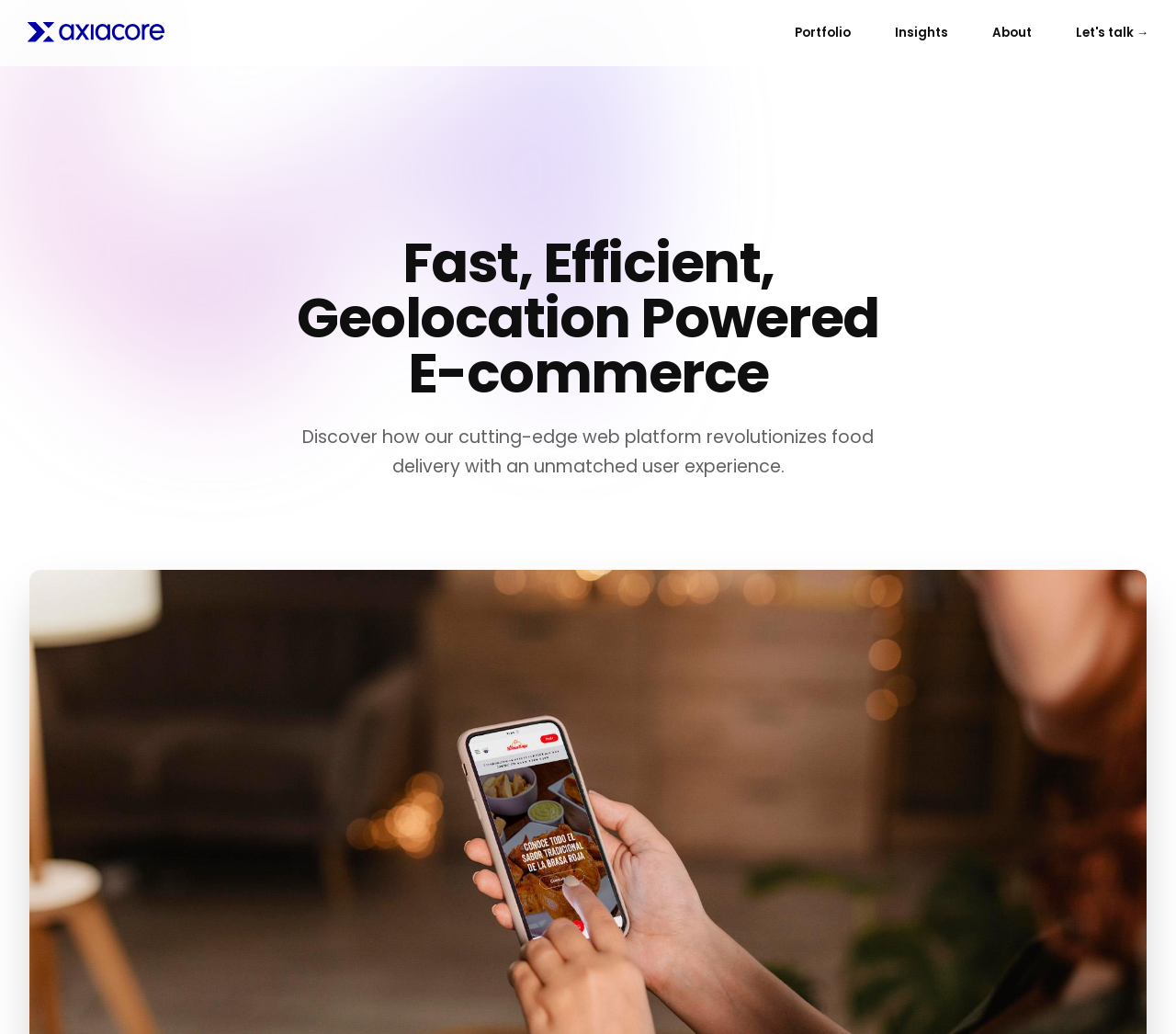Answer briefly with one word or phrase:
What is the color of the image in the 'home' link?

Unknown